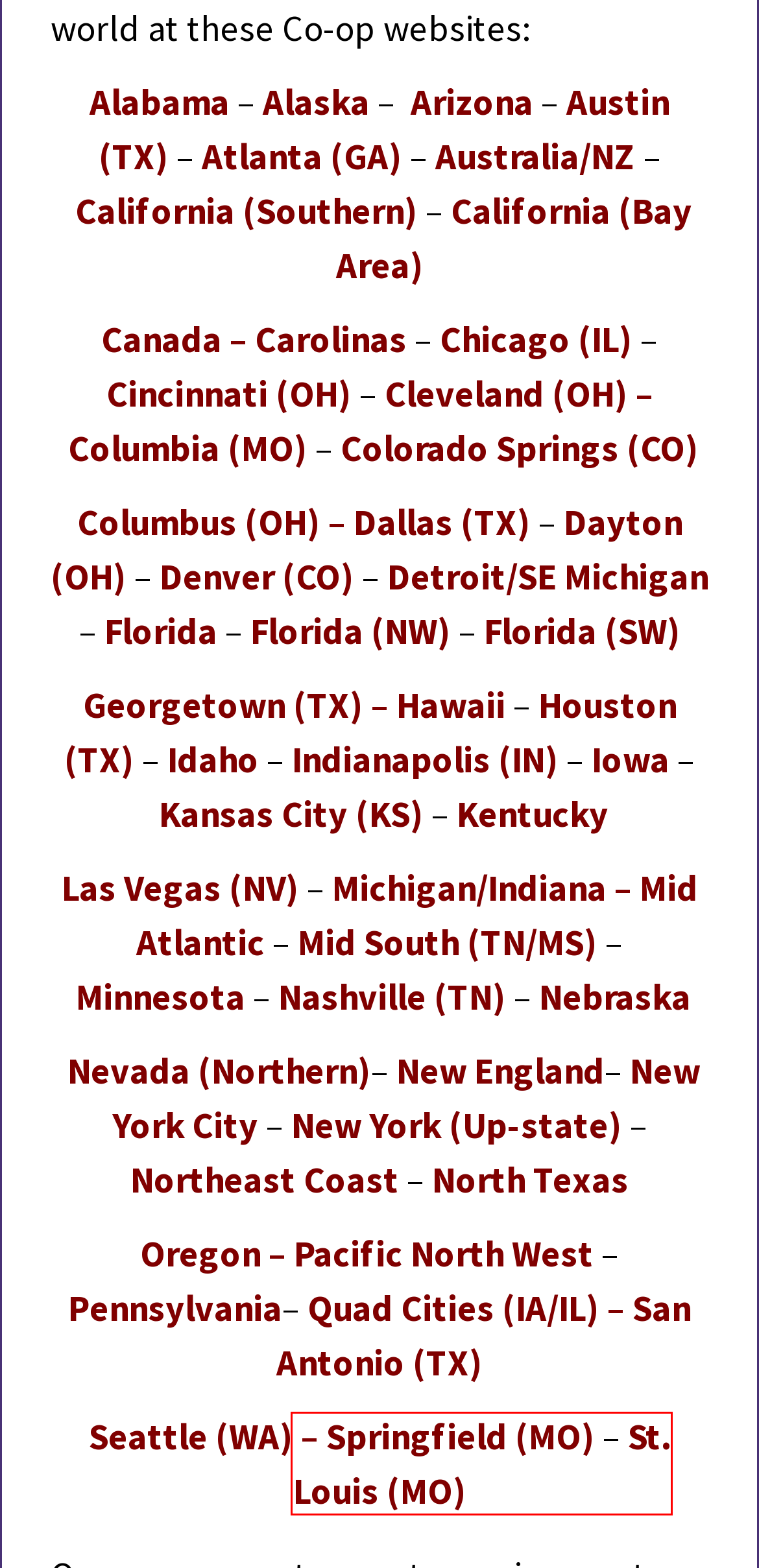Review the screenshot of a webpage containing a red bounding box around an element. Select the description that best matches the new webpage after clicking the highlighted element. The options are:
A. Prevention St. Louis – Juice Plus of Greater St. Louis
B. Promoting Events | Team Eagles
C. JP Team Arizona – Juice Plus Arizona
D. IGD Technologies
E. Team Eagles | … of Juice Plus+
F. Zoom | Team Eagles
G. Prevention Plus+ Seminars | Team Eagles
H. Share Your Journey | Team Eagles

A